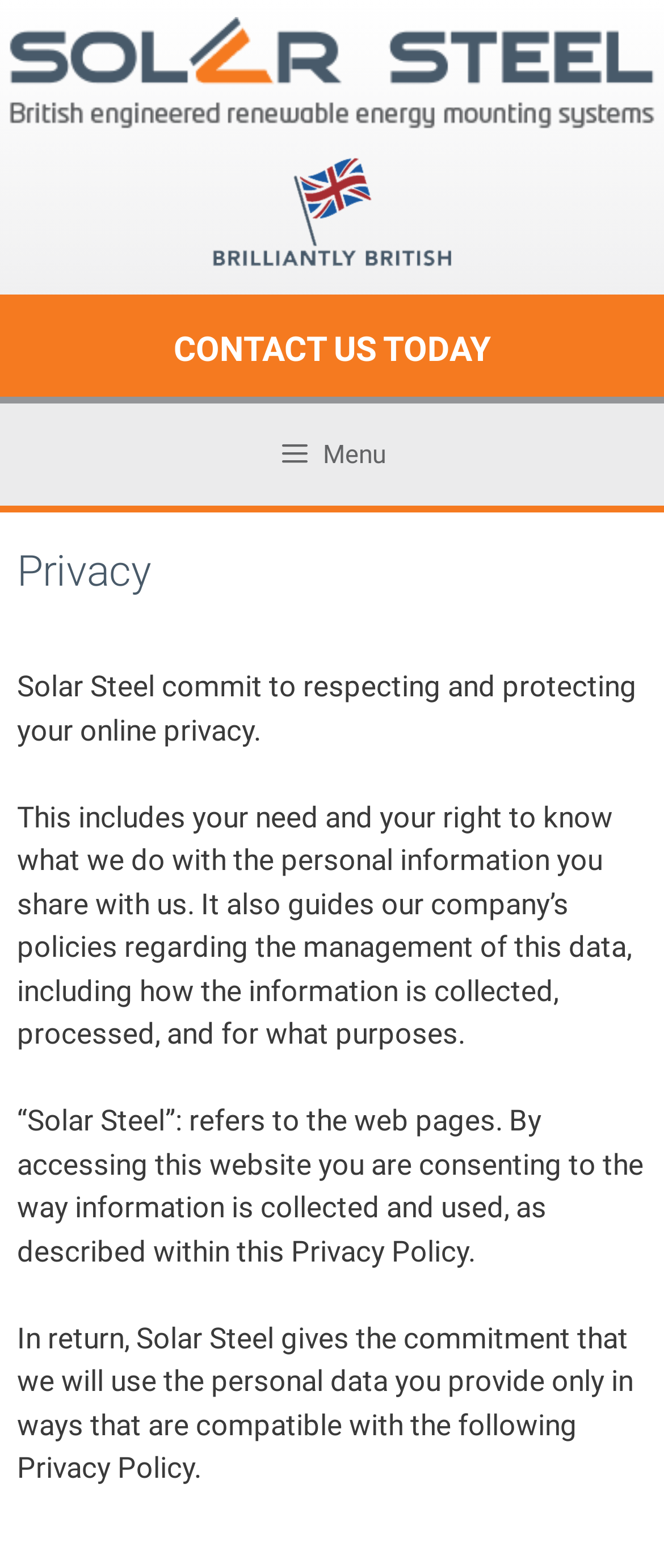What is referred to as 'Solar Steel' in the Privacy Policy?
With the help of the image, please provide a detailed response to the question.

According to the StaticText element that says '“Solar Steel”: refers to the web pages.', it is clear that 'Solar Steel' in the context of the Privacy Policy refers to the web pages.